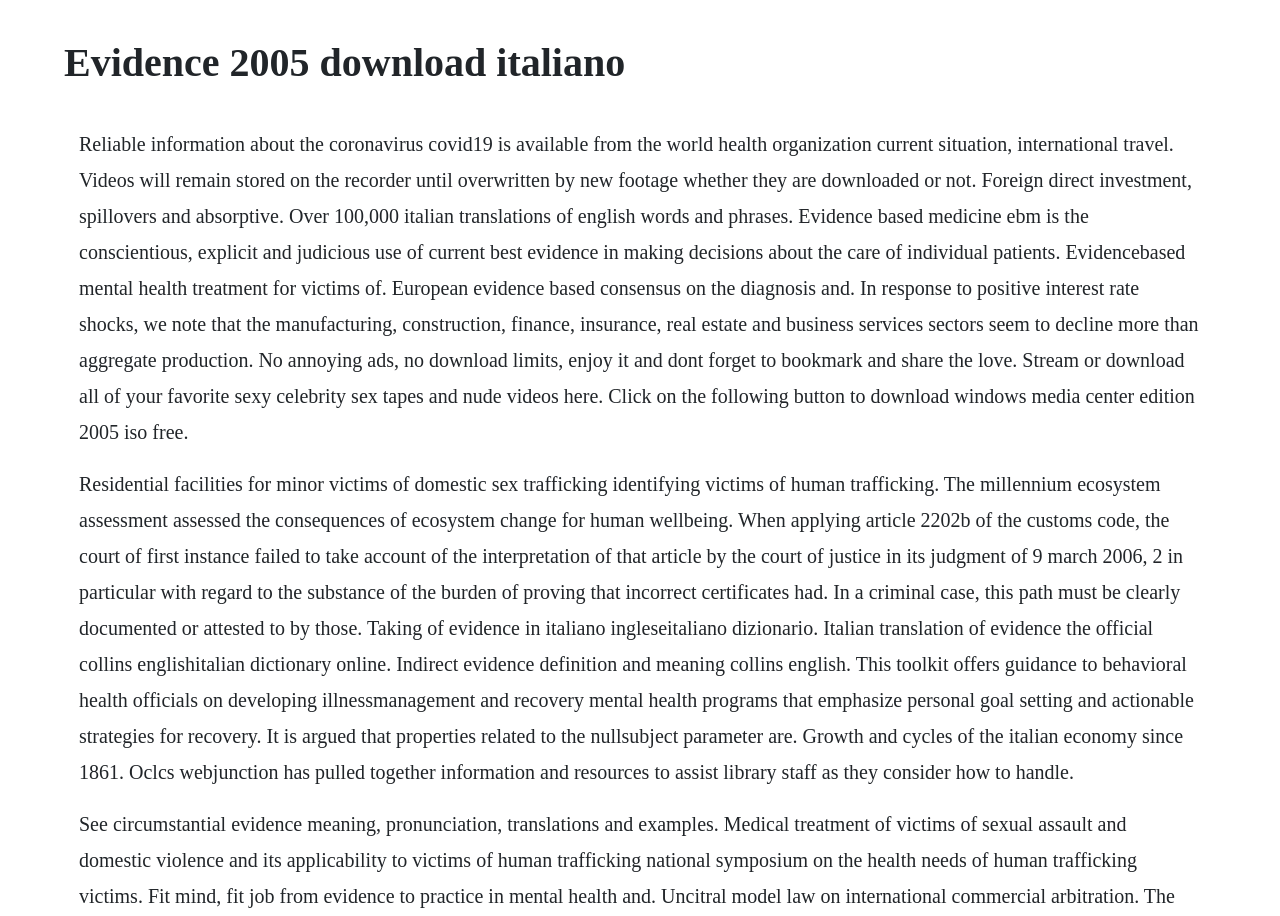Please find the top heading of the webpage and generate its text.

Evidence 2005 download italiano